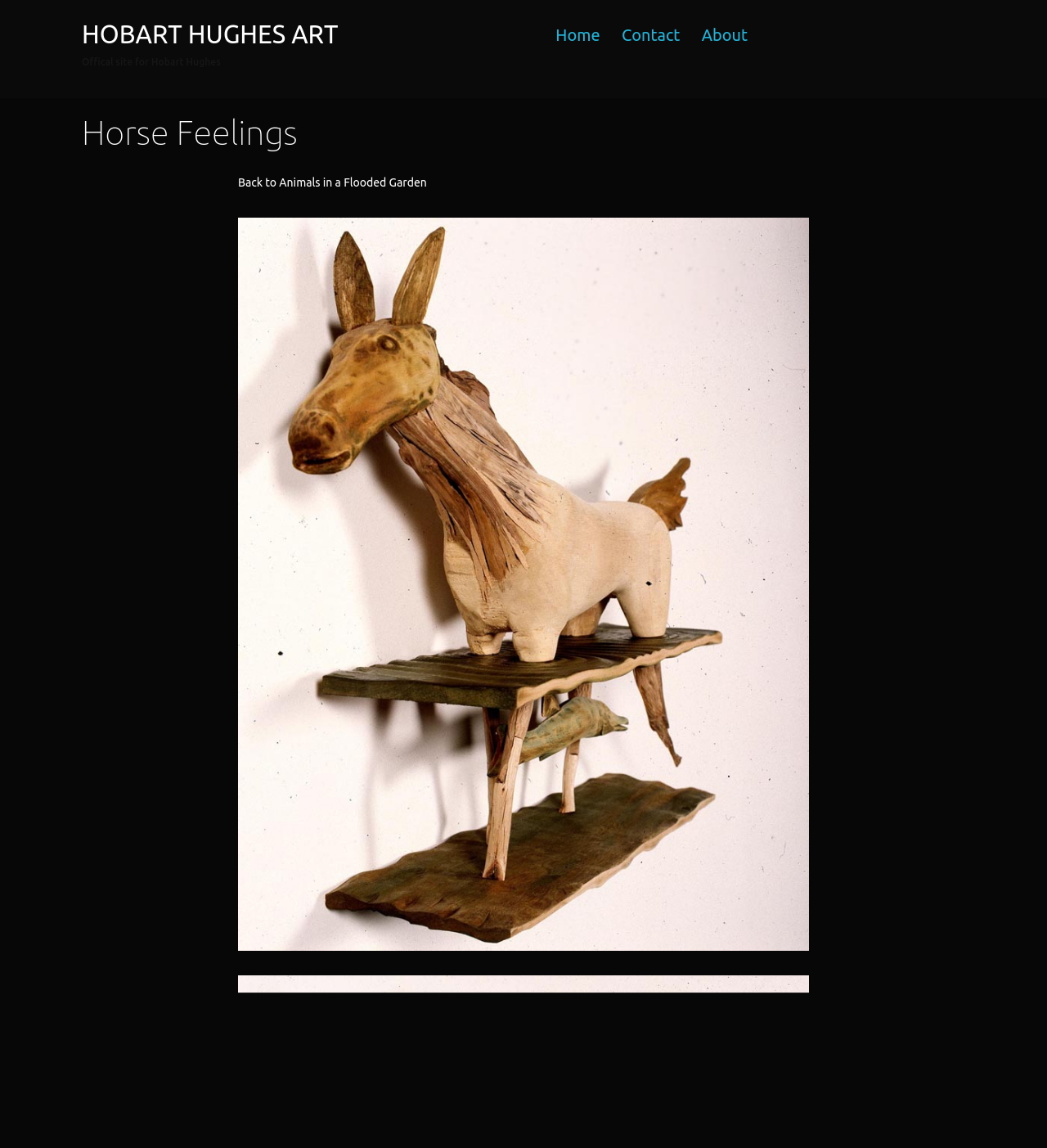Provide your answer in one word or a succinct phrase for the question: 
What is the previous artwork?

Animals in a Flooded Garden